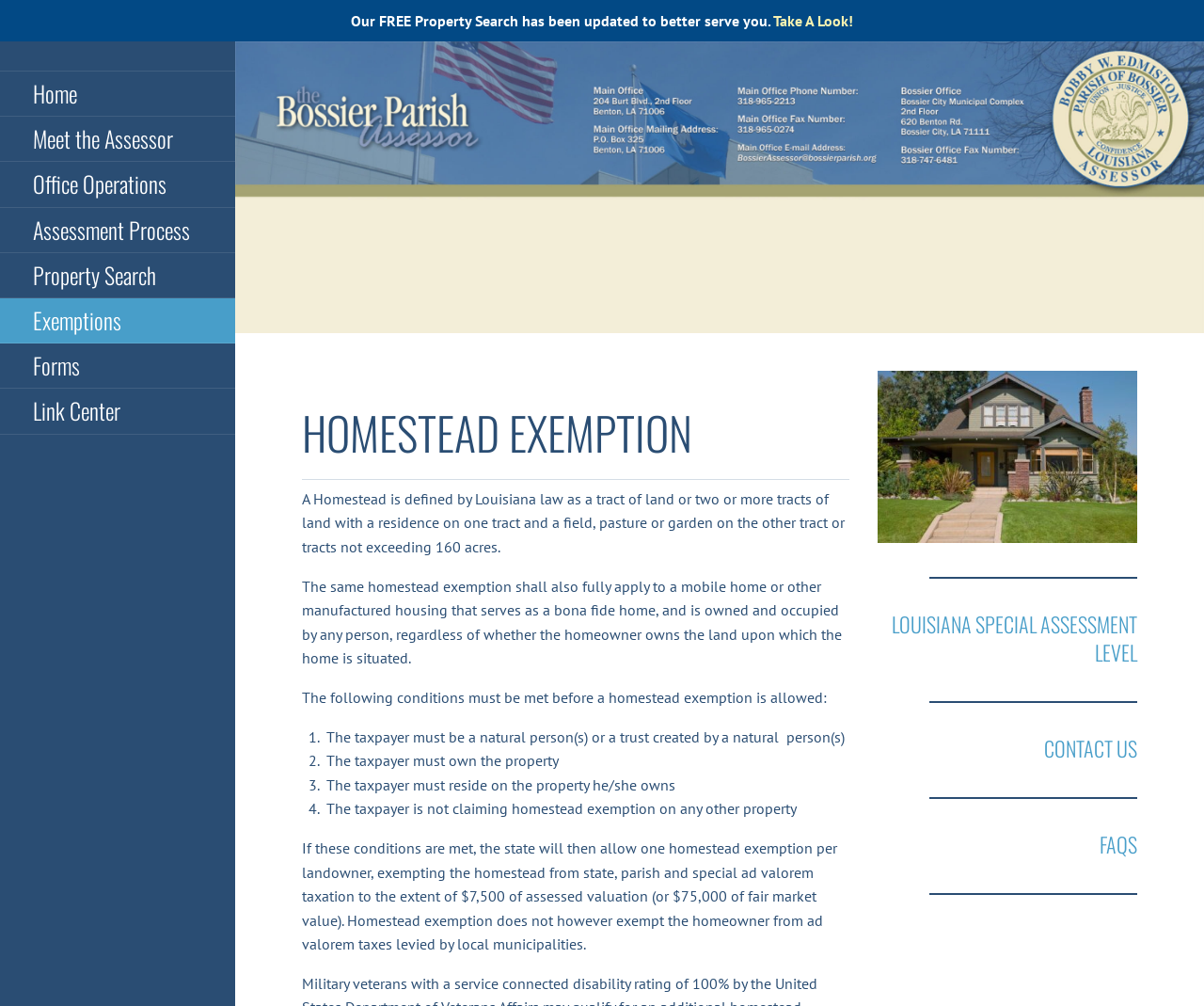Please find the bounding box coordinates of the element's region to be clicked to carry out this instruction: "Learn about Homestead Exemption".

[0.251, 0.398, 0.705, 0.461]